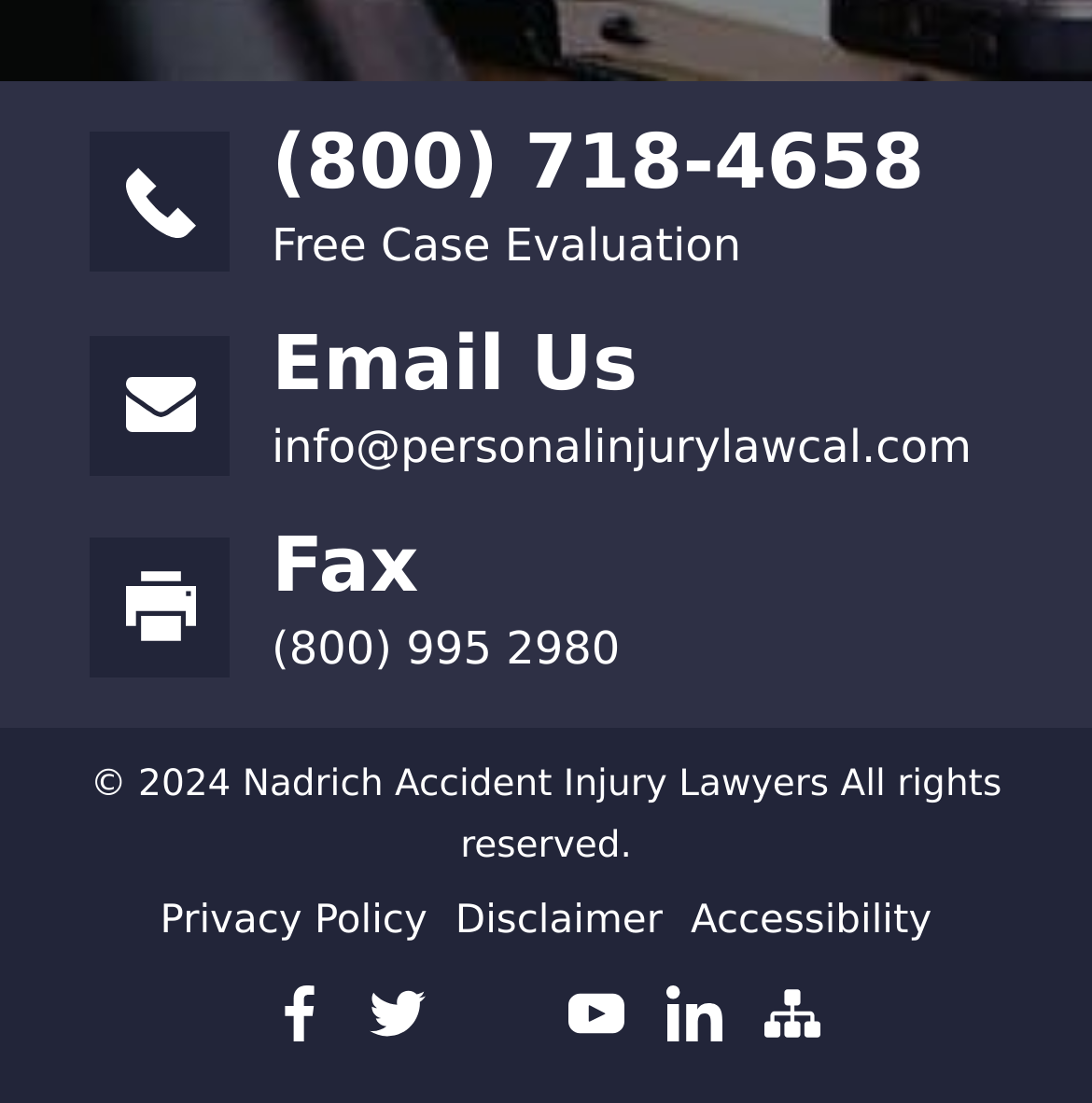Please specify the bounding box coordinates of the clickable region necessary for completing the following instruction: "Call the phone number". The coordinates must consist of four float numbers between 0 and 1, i.e., [left, top, right, bottom].

[0.249, 0.109, 0.847, 0.188]